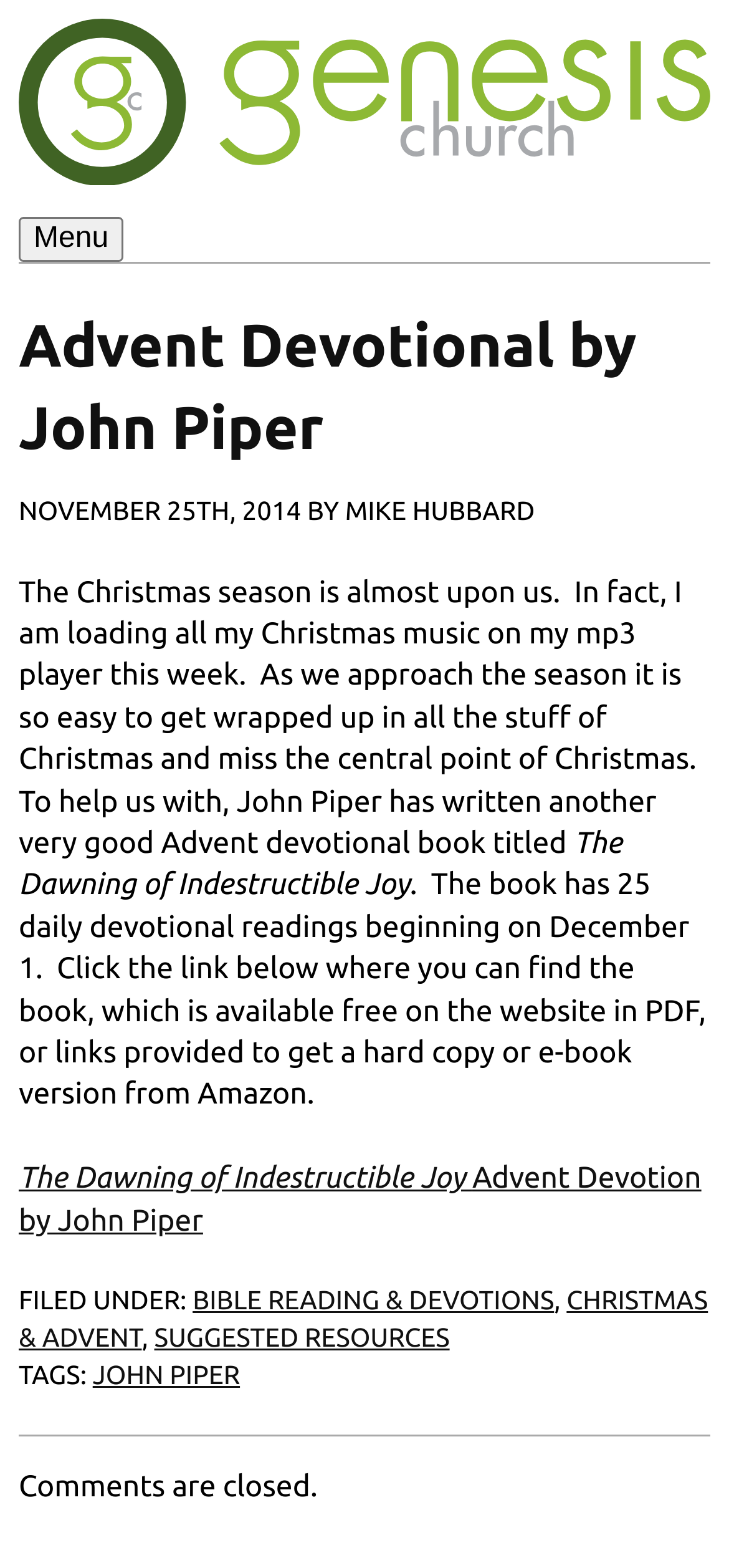How many daily devotional readings are in the book?
Give a detailed response to the question by analyzing the screenshot.

The answer can be found in the text 'The book has 25 daily devotional readings beginning on December 1.' which indicates that the book has 25 daily devotional readings.